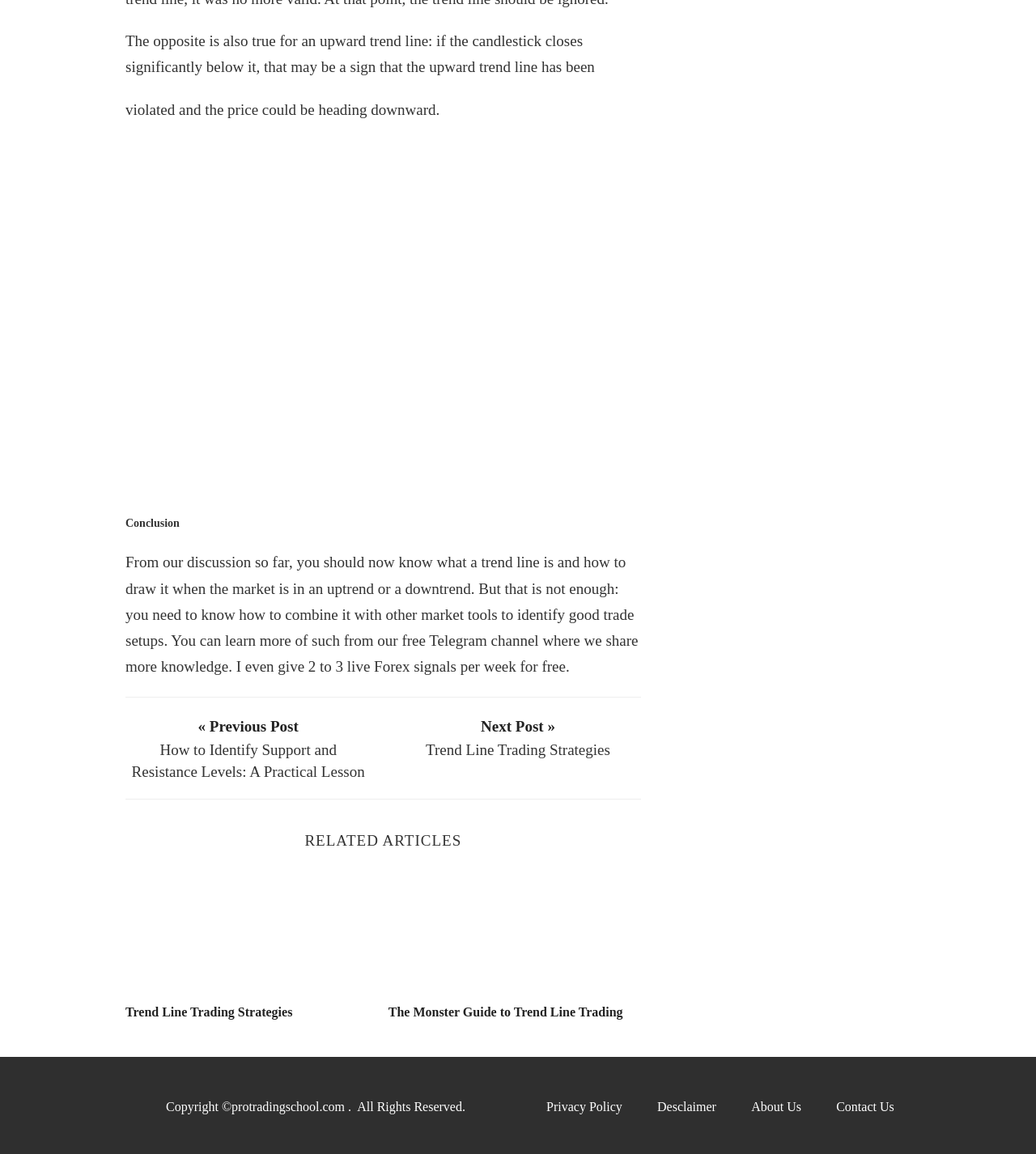Based on the element description, predict the bounding box coordinates (top-left x, top-left y, bottom-right x, bottom-right y) for the UI element in the screenshot: Uloop

None